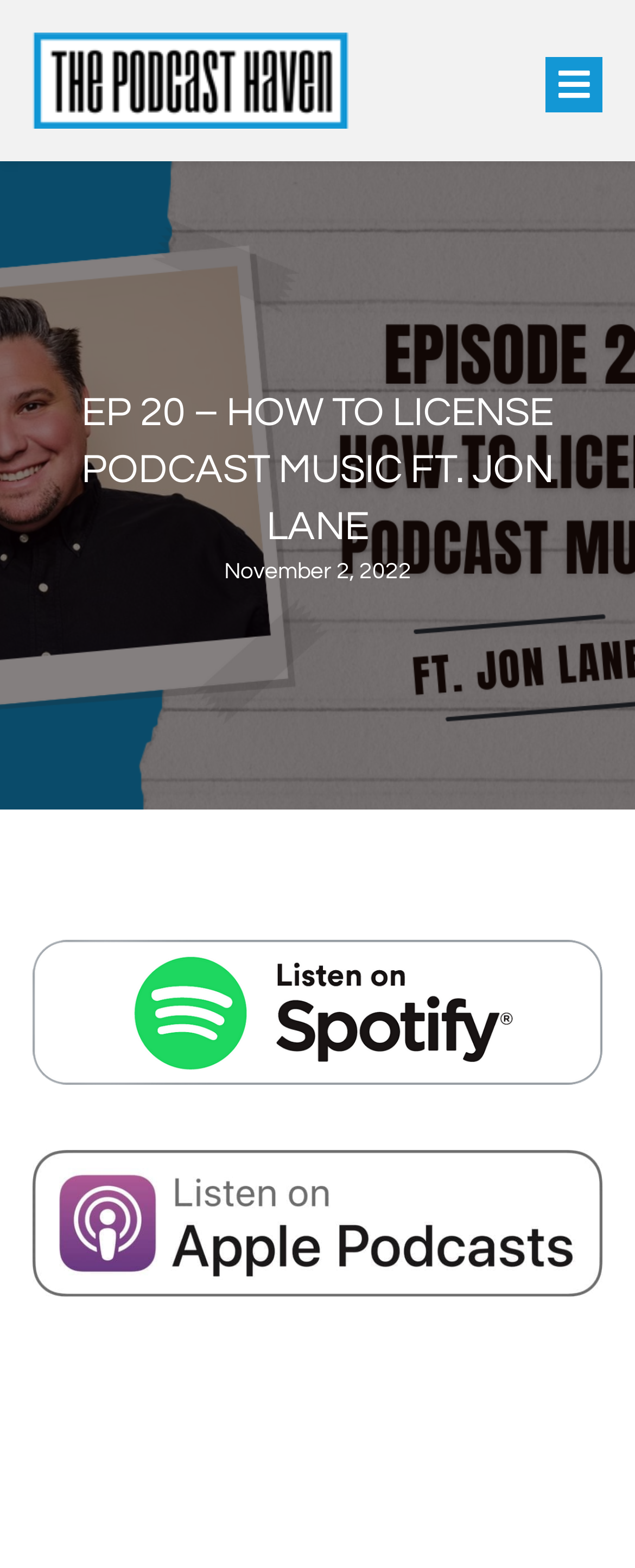Refer to the image and provide an in-depth answer to the question: 
What is the date of the podcast episode?

I found the date by looking at the text below the main heading, which reads 'November 2, 2022'.